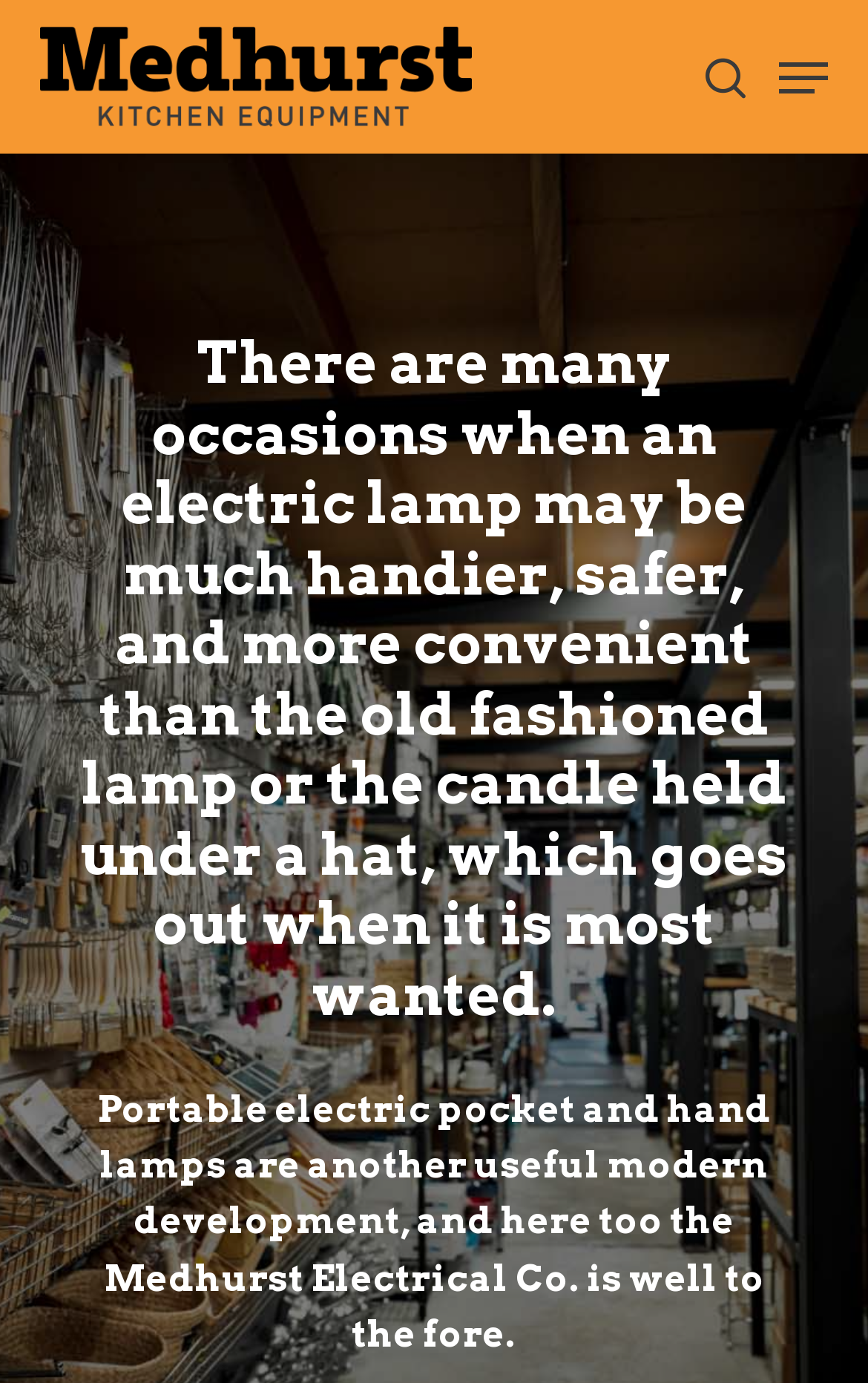Please give a succinct answer to the question in one word or phrase:
How many links are there in the top section?

3